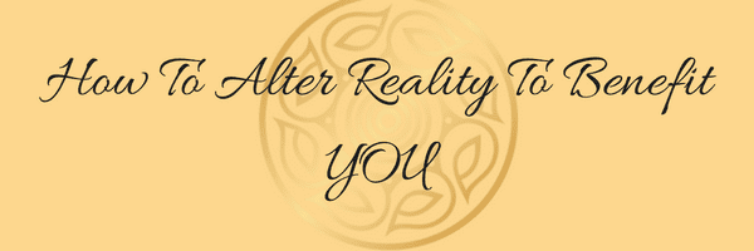What theme is evoked by the circular design?
We need a detailed and meticulous answer to the question.

The caption states that the circular design 'enhances the overall aesthetic, contributing to a theme of personal growth and transformation', indicating that the theme evoked by the circular design is personal growth.